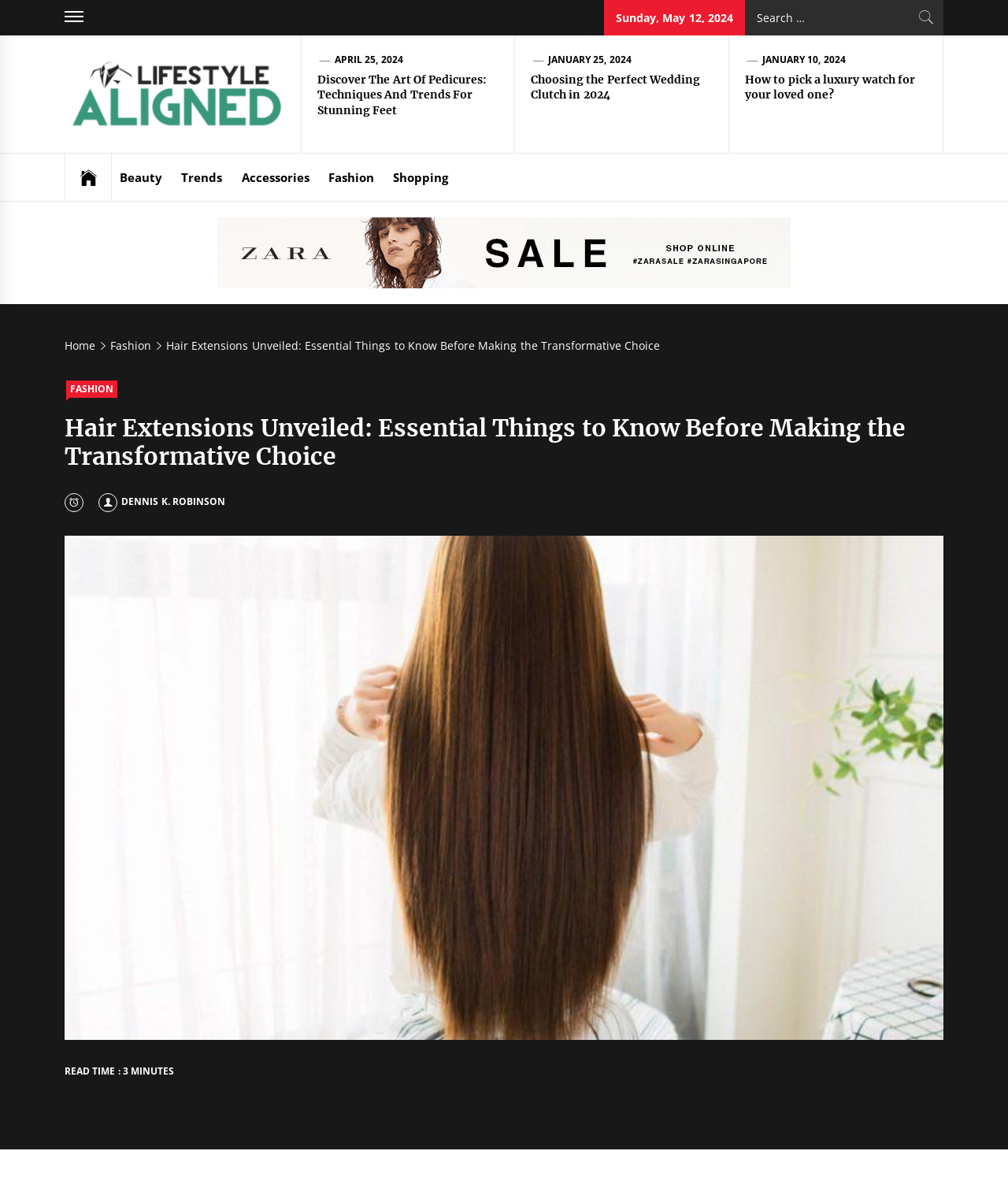What is the date of the latest article?
Refer to the screenshot and deliver a thorough answer to the question presented.

I found the date of the latest article by looking at the top of the webpage, where it says 'Sunday, May 12, 2024'.